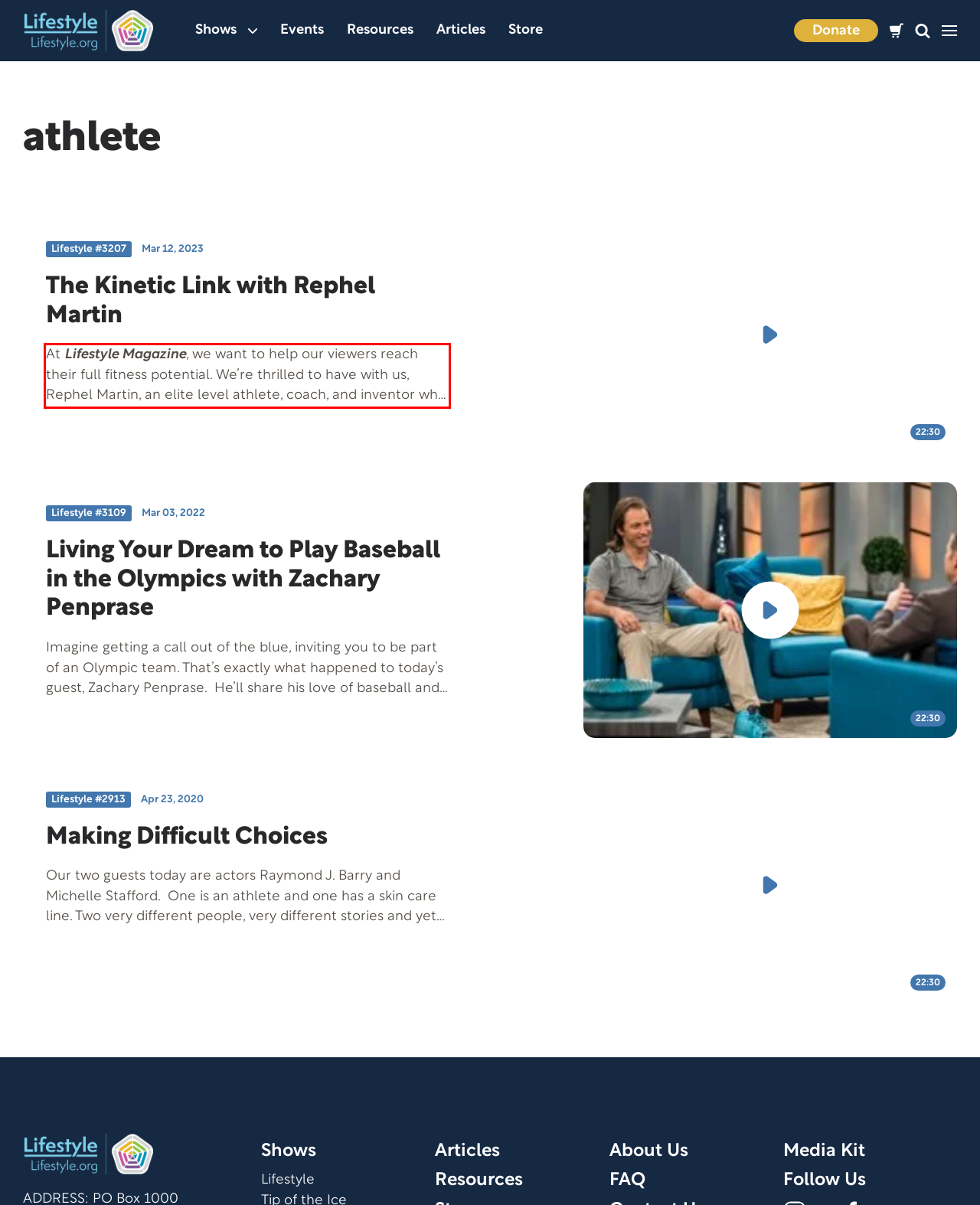Review the webpage screenshot provided, and perform OCR to extract the text from the red bounding box.

At Lifestyle Magazine, we want to help our viewers reach their full fitness potential. We’re thrilled to have with us, Rephel Martin, an elite level athlete, coach, and inventor who has created a device that helps strengthen and rehab your muscles in a way like never before. Join us today as we take a look at Rephel’s innovative device.